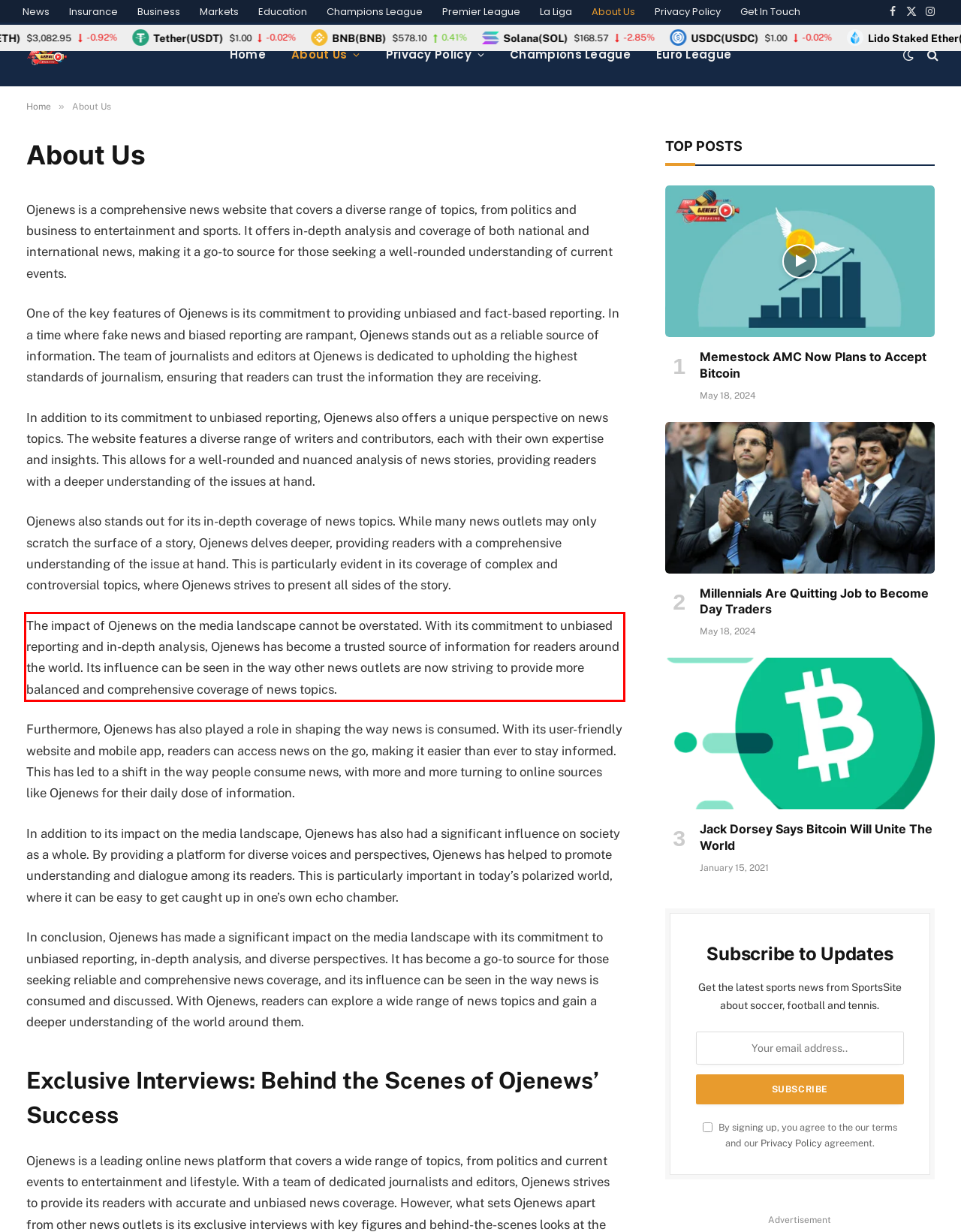Review the webpage screenshot provided, and perform OCR to extract the text from the red bounding box.

The impact of Ojenews on the media landscape cannot be overstated. With its commitment to unbiased reporting and in-depth analysis, Ojenews has become a trusted source of information for readers around the world. Its influence can be seen in the way other news outlets are now striving to provide more balanced and comprehensive coverage of news topics.